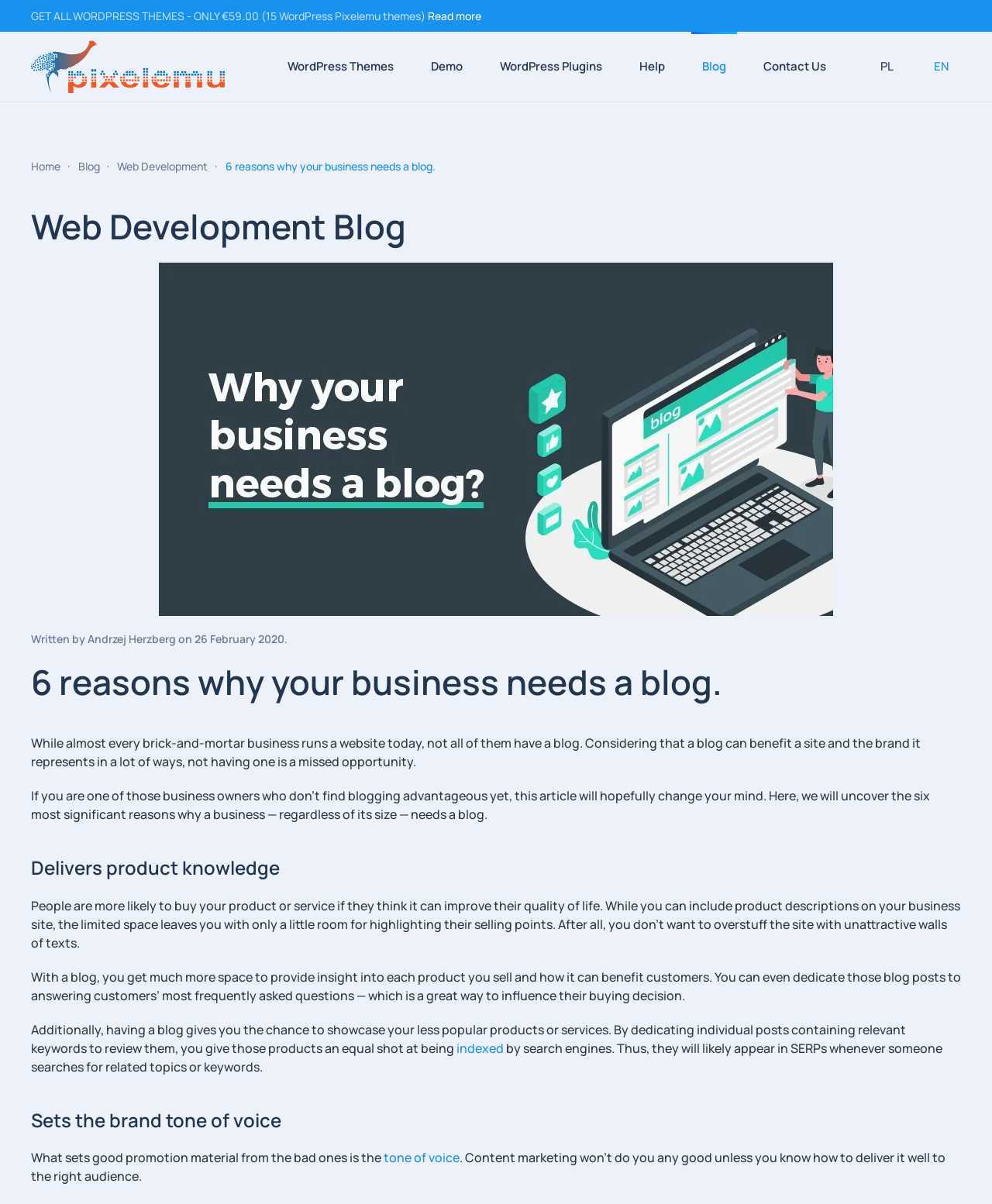Find and provide the bounding box coordinates for the UI element described here: "tone of voice". The coordinates should be given as four float numbers between 0 and 1: [left, top, right, bottom].

[0.387, 0.955, 0.463, 0.969]